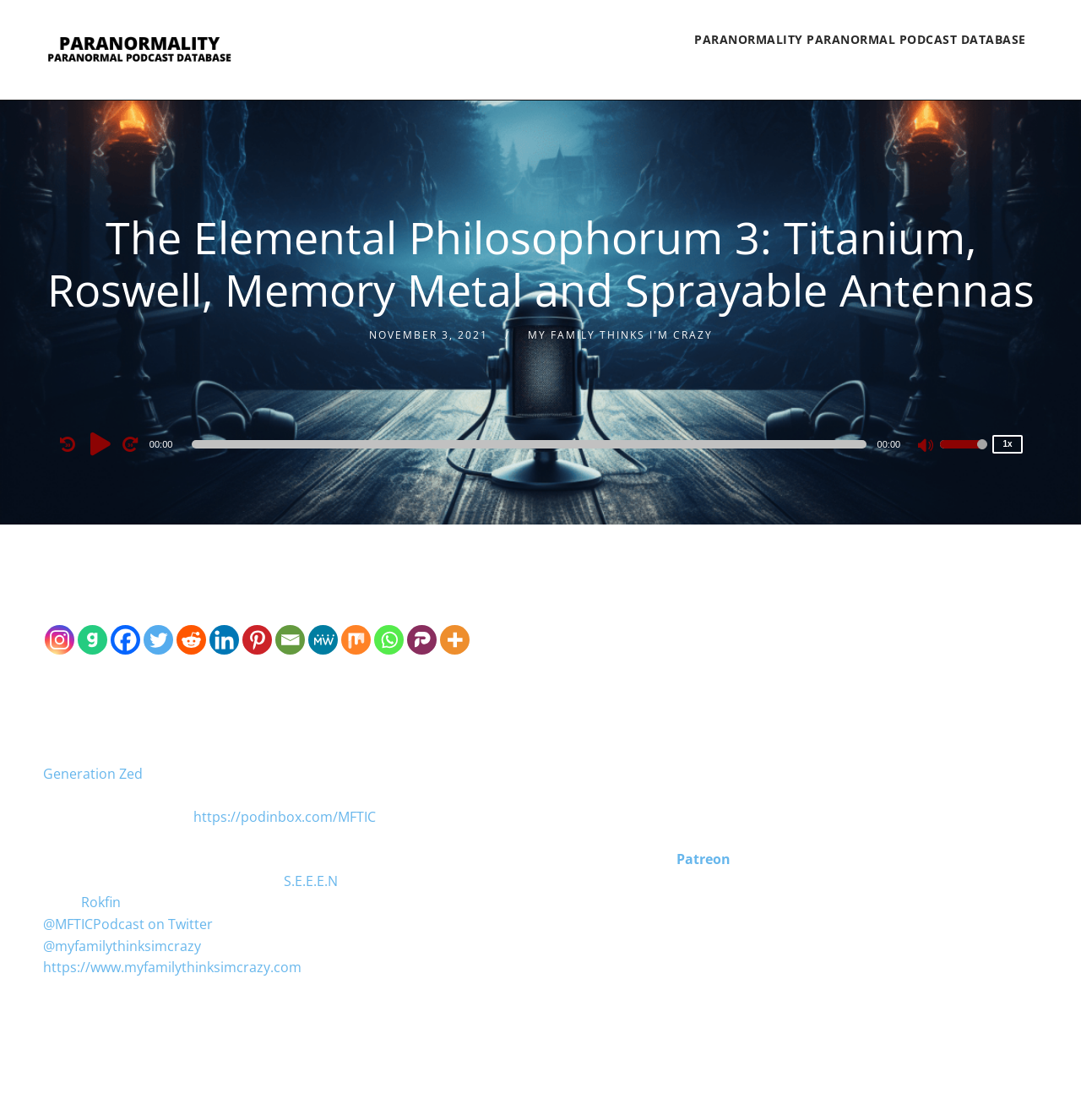Identify and provide the bounding box coordinates of the UI element described: "title="Paranormality Radio"". The coordinates should be formatted as [left, top, right, bottom], with each number being a float between 0 and 1.

[0.04, 0.0, 0.218, 0.089]